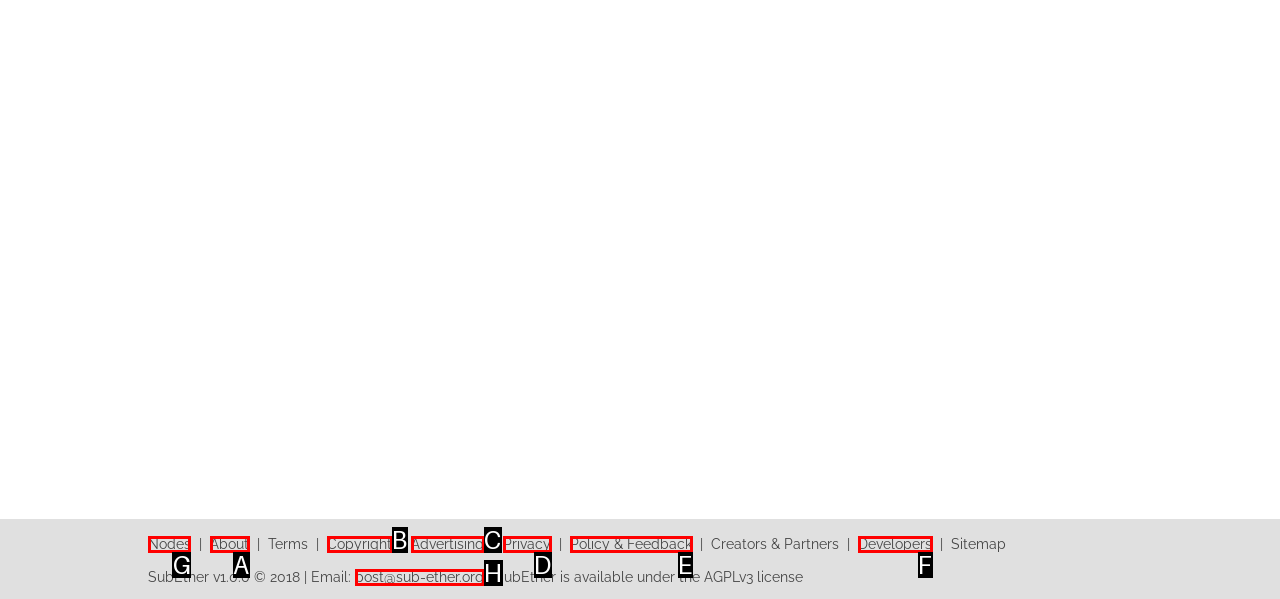Identify the HTML element that should be clicked to accomplish the task: go to nodes page
Provide the option's letter from the given choices.

G